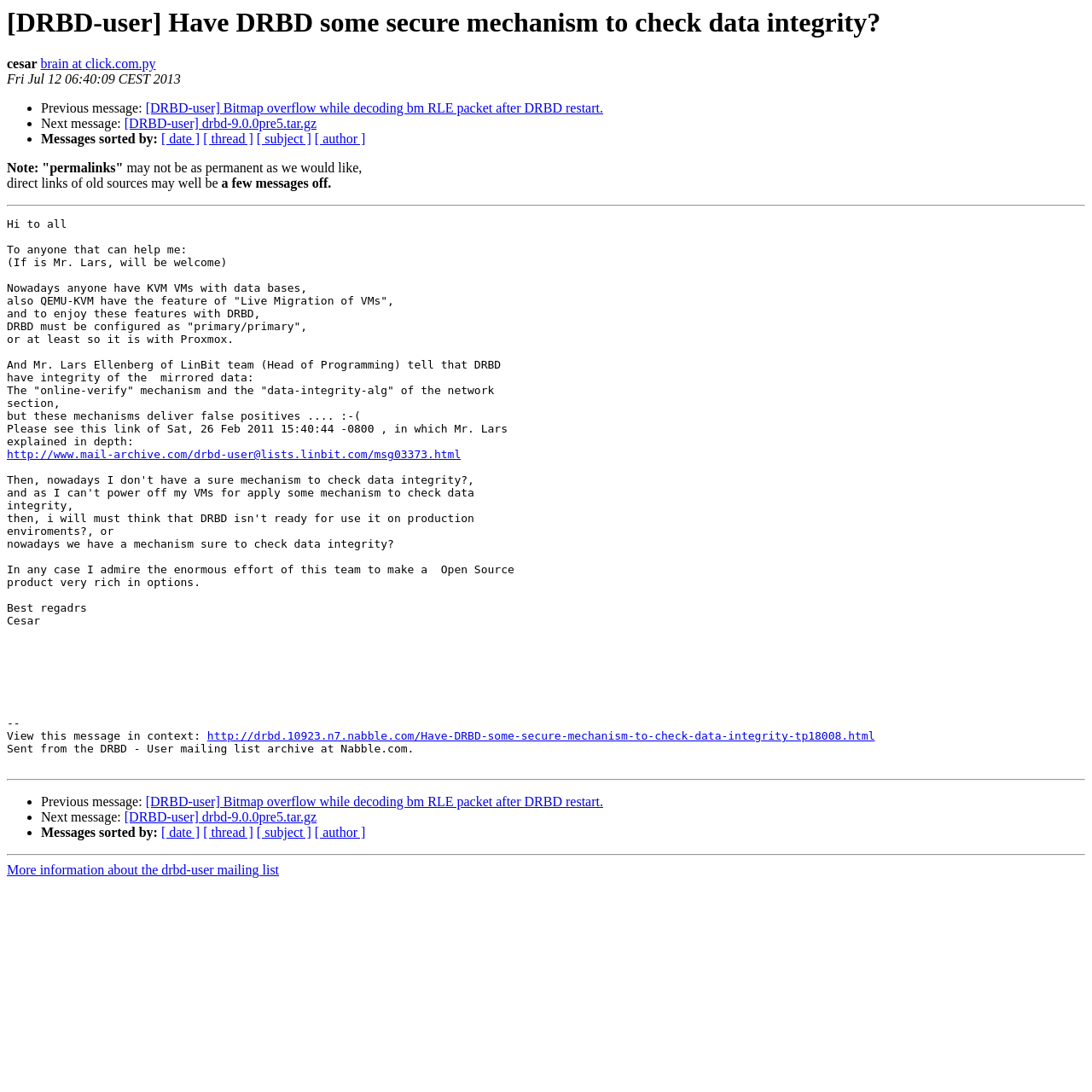What is the link to the DRBD - User mailing list archive?
Please provide a comprehensive answer based on the information in the image.

The link to the DRBD - User mailing list archive is 'http://www.mail-archive.com/drbd-user@lists.linbit.com/msg03373.html' which is mentioned in the link element with bounding box coordinates [0.006, 0.41, 0.422, 0.422].